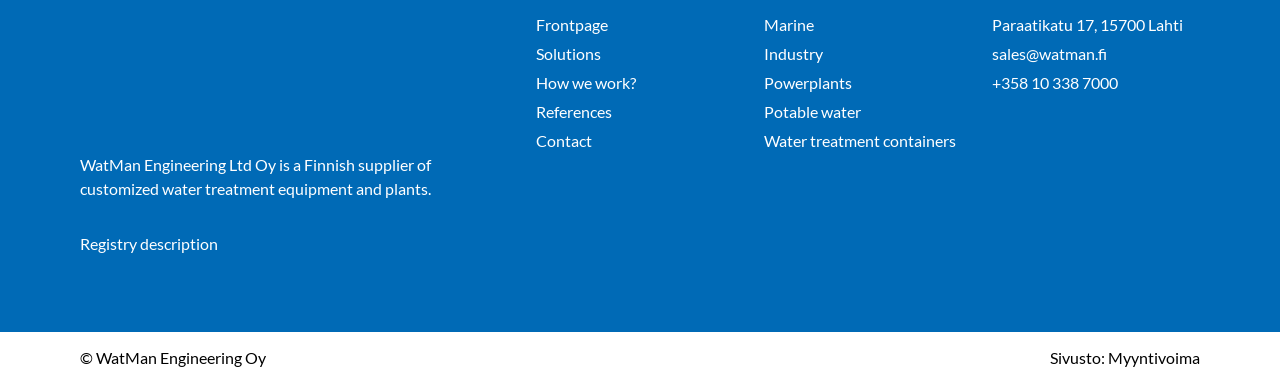Please respond to the question with a concise word or phrase:
How many links are in the top navigation menu?

6